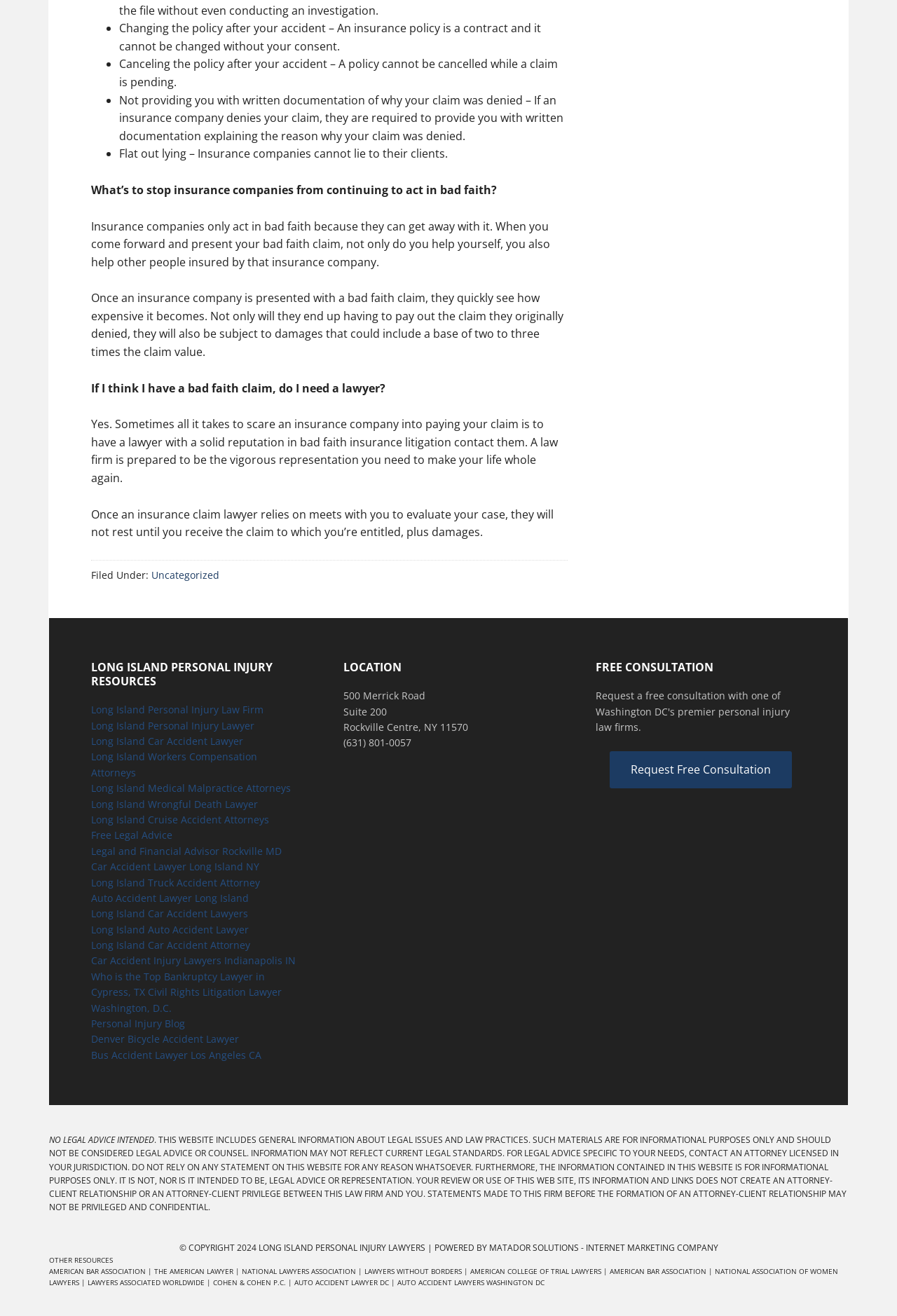Do you need a lawyer to pursue a bad faith claim?
Respond to the question with a single word or phrase according to the image.

Yes